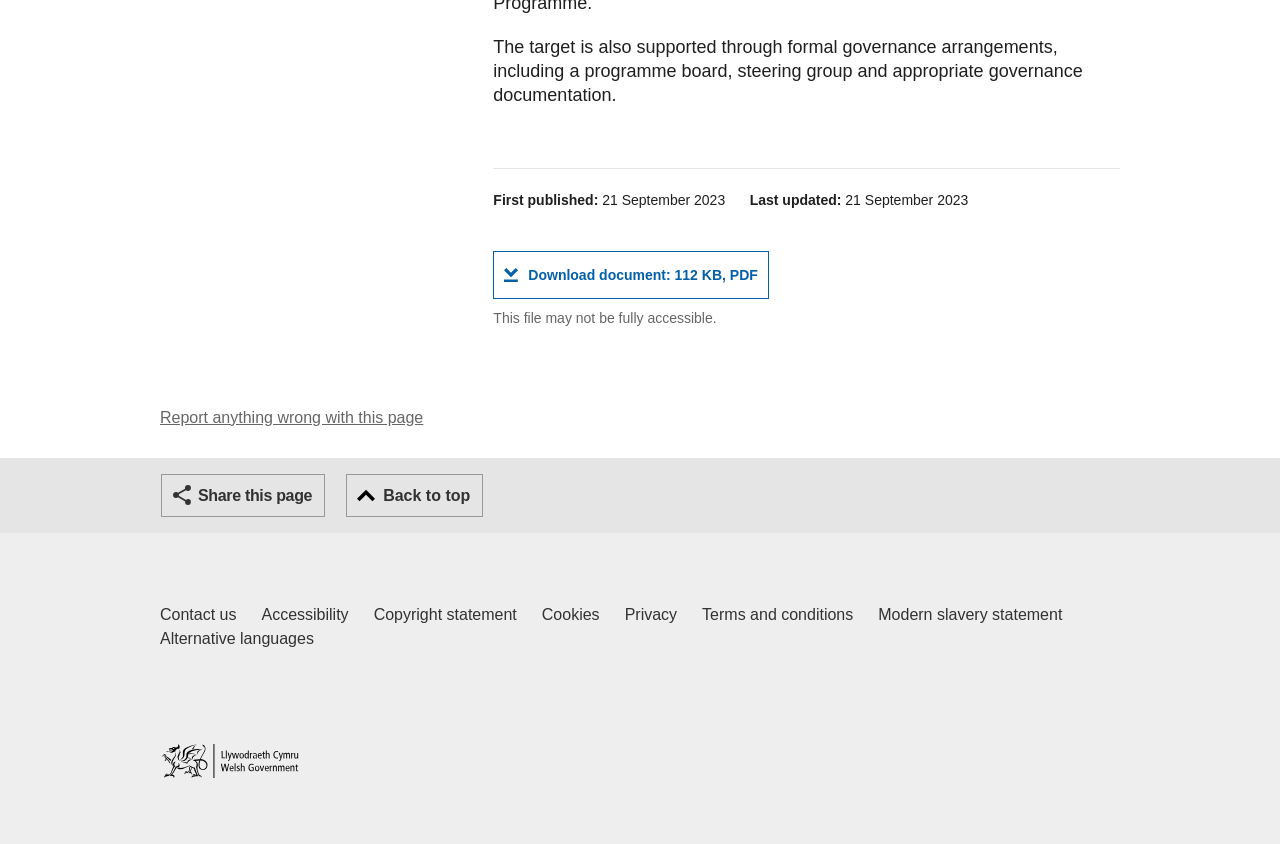What is the date of last update?
Answer with a single word or phrase by referring to the visual content.

21 September 2023